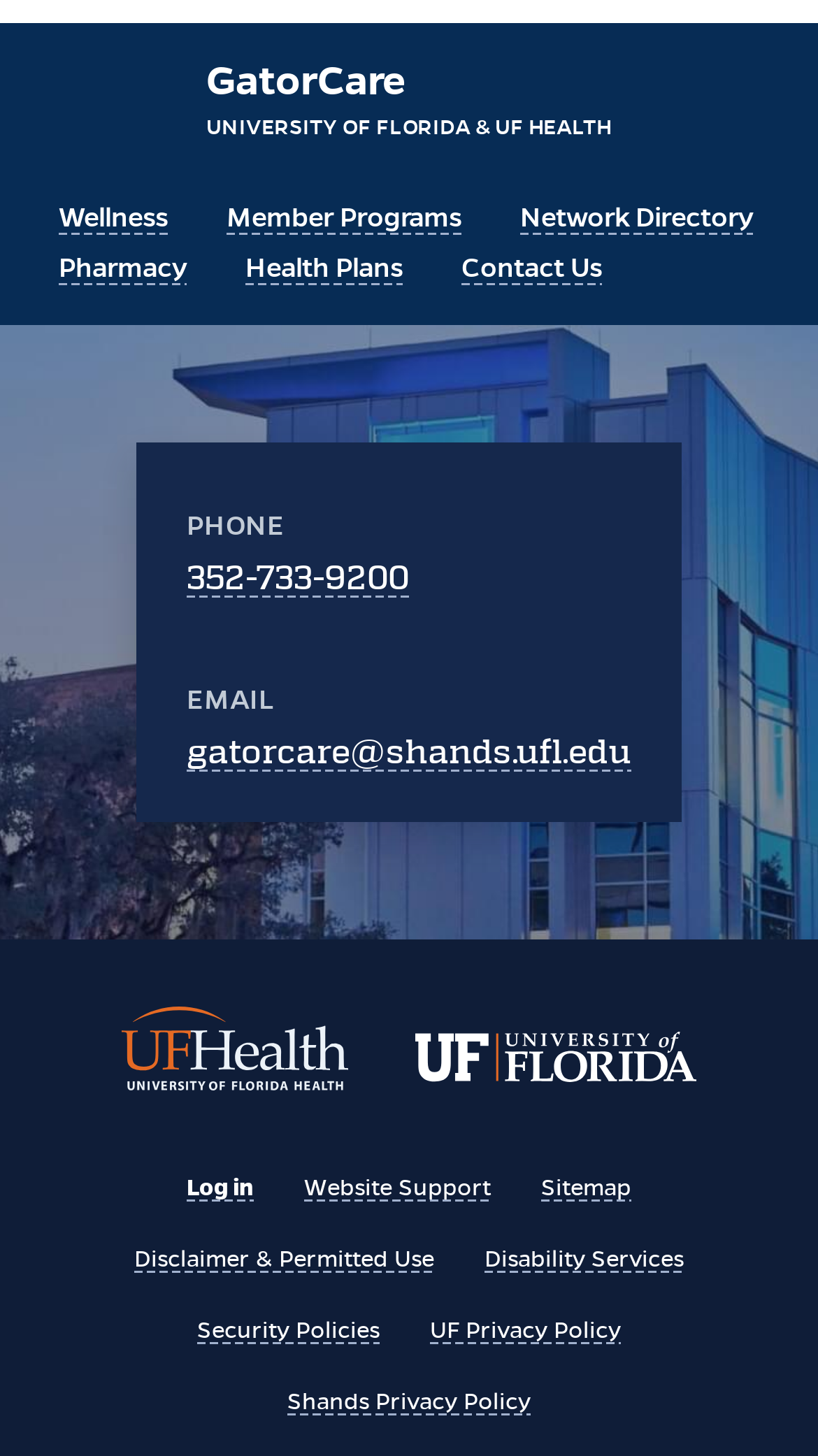Identify the bounding box for the element characterized by the following description: "UF Privacy Policy".

[0.526, 0.903, 0.759, 0.923]